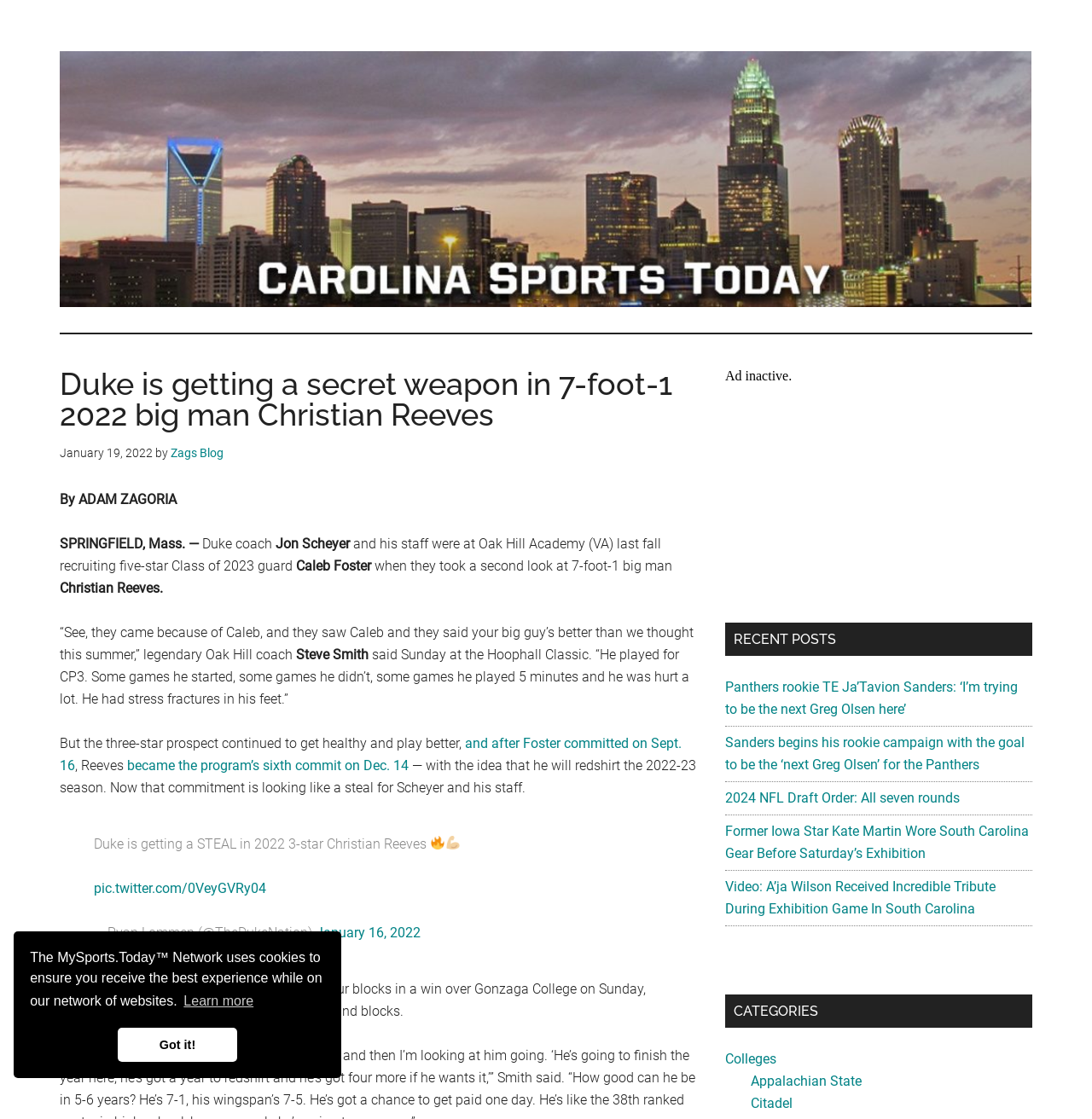Create a full and detailed caption for the entire webpage.

The webpage is an article about Duke University's basketball team, specifically about a 7-foot-1 big man named Christian Reeves. The article is from Carolina Sports News and has a title "Duke is getting a secret weapon in 7-foot-1 2022 big man Christian Reeves". 

At the top of the page, there is a cookie consent dialog with a button to learn more about cookies and a button to dismiss the message. Below the dialog, there are three links to skip to main content, secondary menu, and primary sidebar.

The main content of the article is divided into several sections. The first section has a heading with the title of the article, followed by a time stamp and the author's name, Adam Zagoria. The article then describes how Duke coach Jon Scheyer and his staff were recruiting a five-star Class of 2023 guard named Caleb Foster at Oak Hill Academy in Virginia, but they also took a second look at Christian Reeves, who impressed them with his skills.

The article continues to describe Reeves' performance at the Hoophall Classic, where he played for CP3 and had stress fractures in his feet. Despite this, he continued to get healthy and play better, eventually committing to Duke on December 14. The article suggests that this commitment is looking like a steal for Scheyer and his staff.

There is also a blockquote with a tweet from Ryan Lommen, which praises Christian Reeves as a steal for Duke. The article then describes Reeves' performance in a win over Gonzaga College, where he had 12 points, 12 rebounds, and four blocks.

To the right of the main content, there is a primary sidebar with several sections. The first section has a heading "Primary Sidebar", followed by an iframe. The next section has a heading "RECENT POSTS" with several links to recent articles, including ones about the Panthers, NFL draft, and college sports. The final section has a heading "CATEGORIES" with links to different categories, including colleges, Appalachian State, and Citadel.